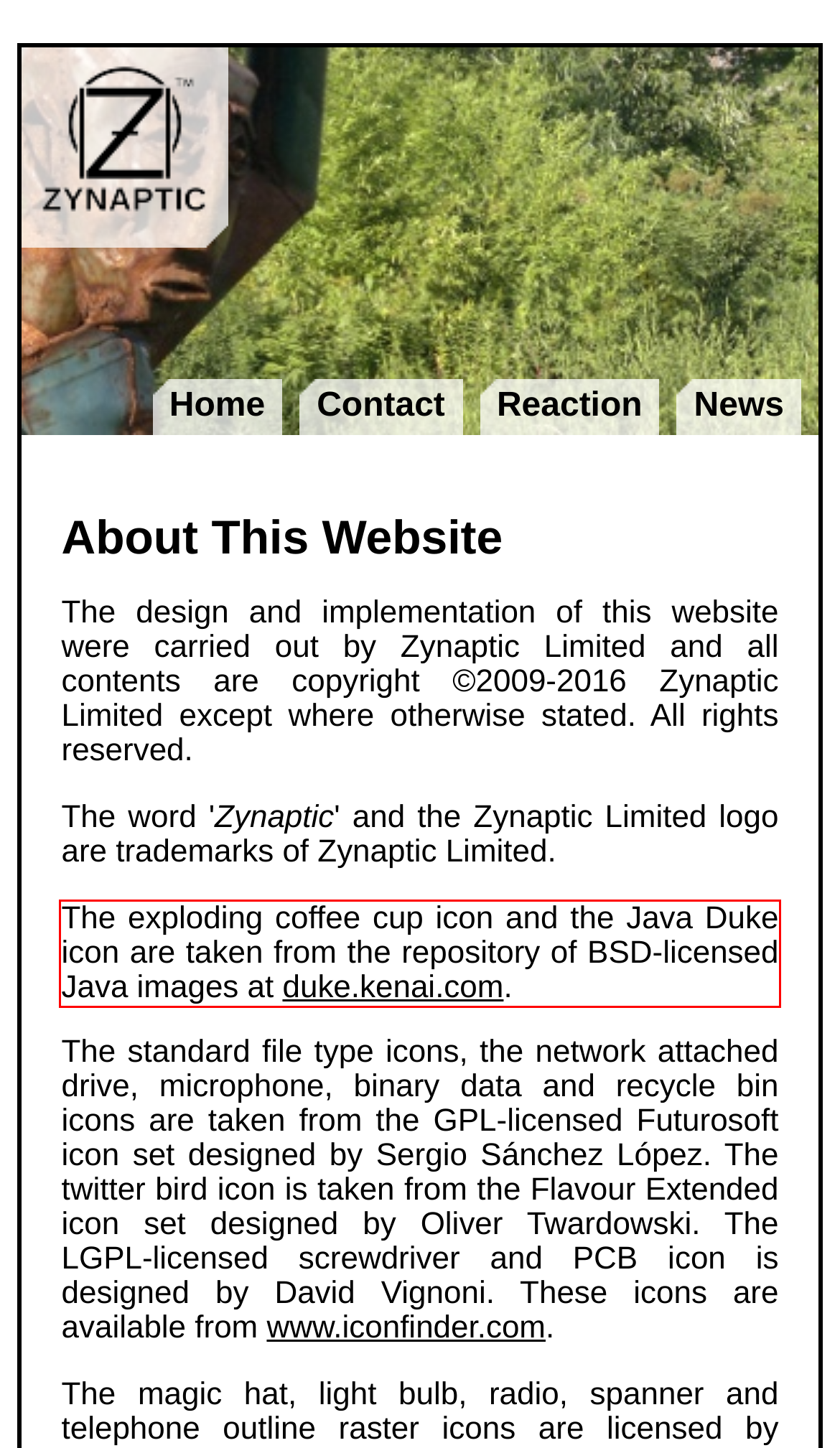Observe the screenshot of the webpage, locate the red bounding box, and extract the text content within it.

The exploding coffee cup icon and the Java Duke icon are taken from the repository of BSD-licensed Java images at duke.kenai.com.